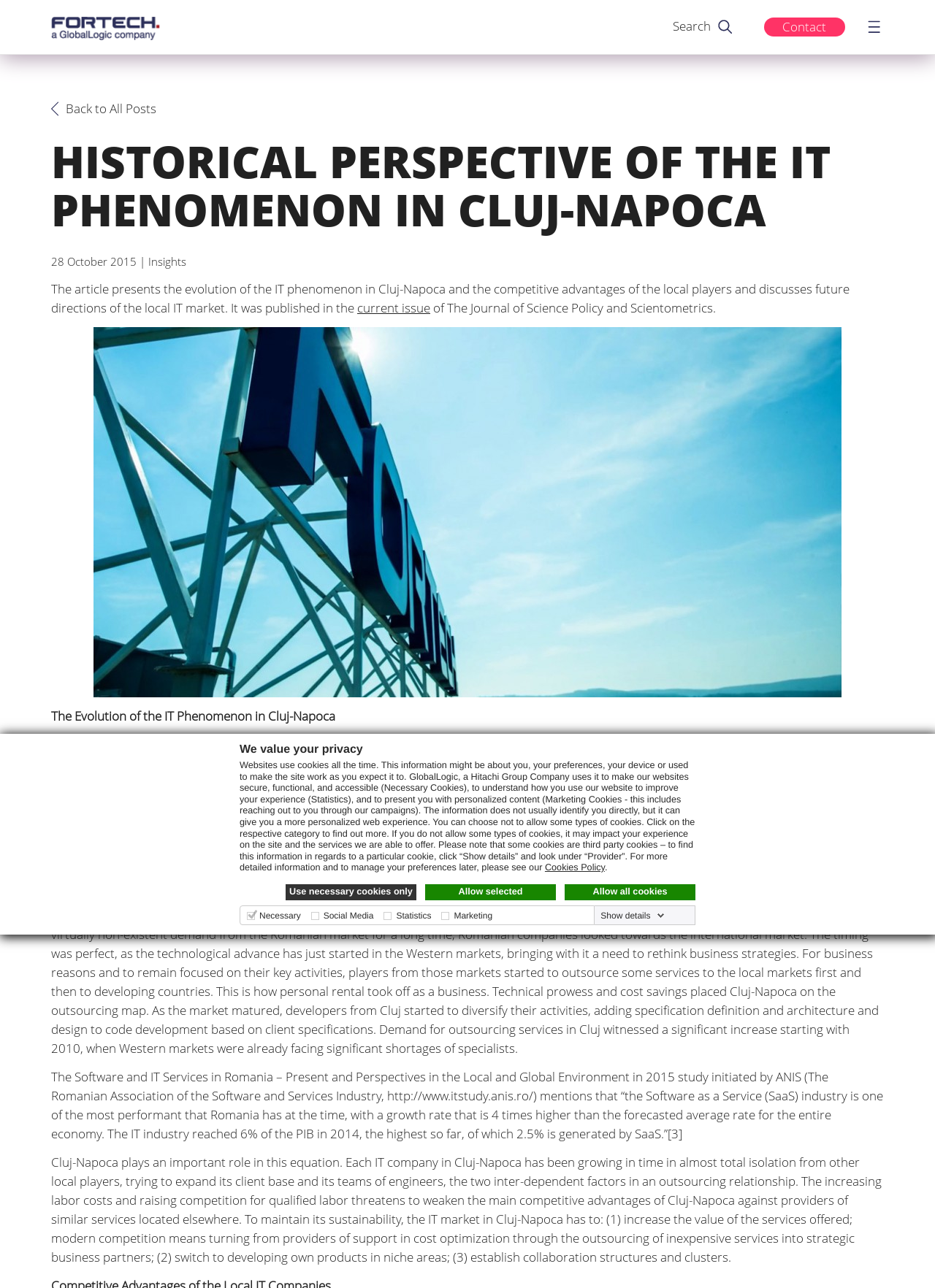Find the main header of the webpage and produce its text content.

HISTORICAL PERSPECTIVE OF THE IT PHENOMENON IN CLUJ-NAPOCA